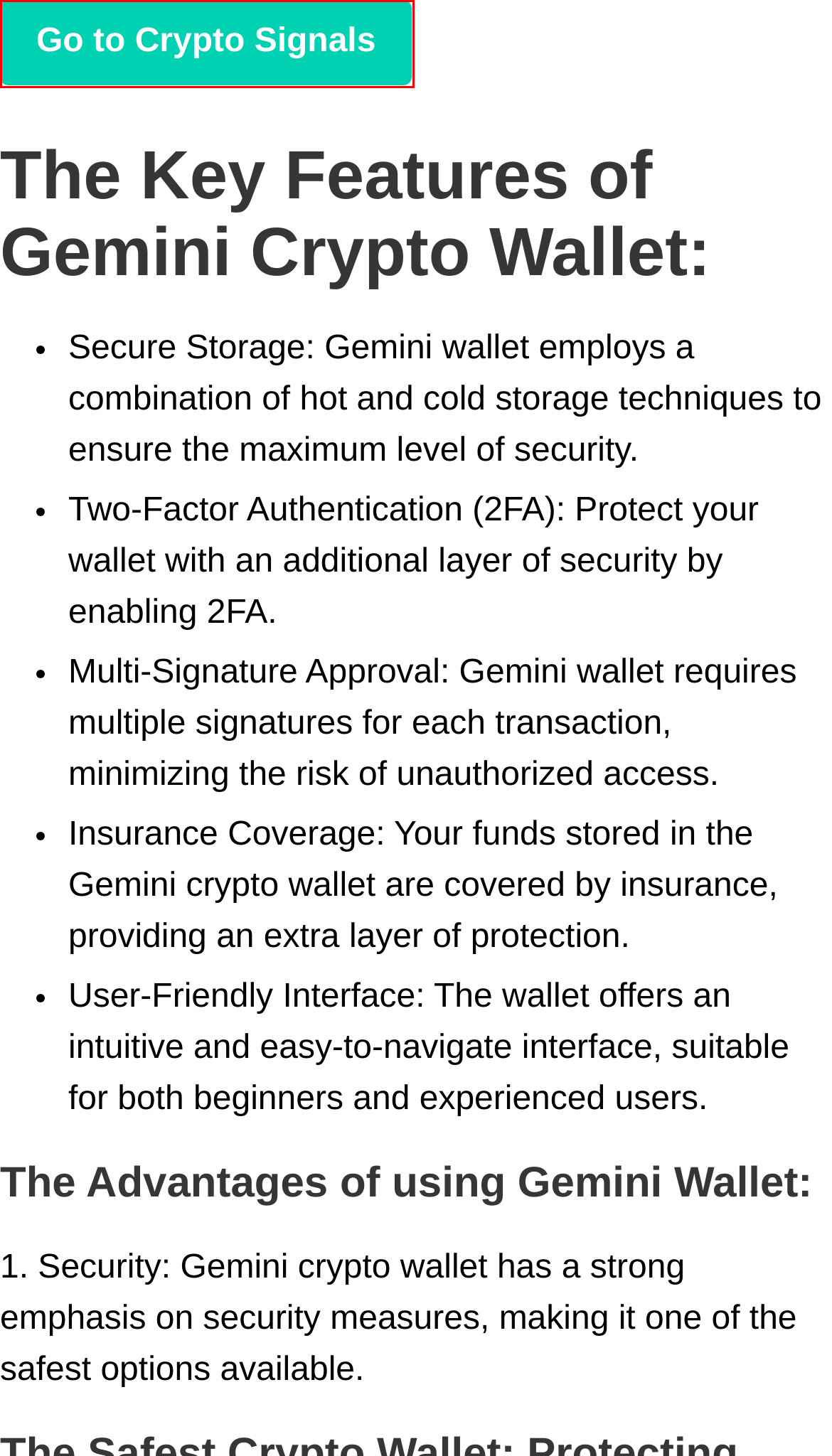Observe the screenshot of a webpage with a red bounding box around an element. Identify the webpage description that best fits the new page after the element inside the bounding box is clicked. The candidates are:
A. The Revolutionary Impact of Robinhood Crypto Bot in 2024
B. 2024 కోసం వెలుబాలు మరియు ఆలర్మ్‌లు
C. ٹائٹل: مضبوط فنڈ کرپٹو بٹ بار 2024
D. My Thoughts on the Matter
E. The Connection to 2024
F. The Ultimate Guide to Finding the Best Crypto Bot Trading Platform in 2024
G. Vattenkran Crypto Henvisningsbot 2024: En revolutionerande teknik för passiv inkomst
H. Crypto trade bot - crypto trade signals - crypto signals - crypto bot

H